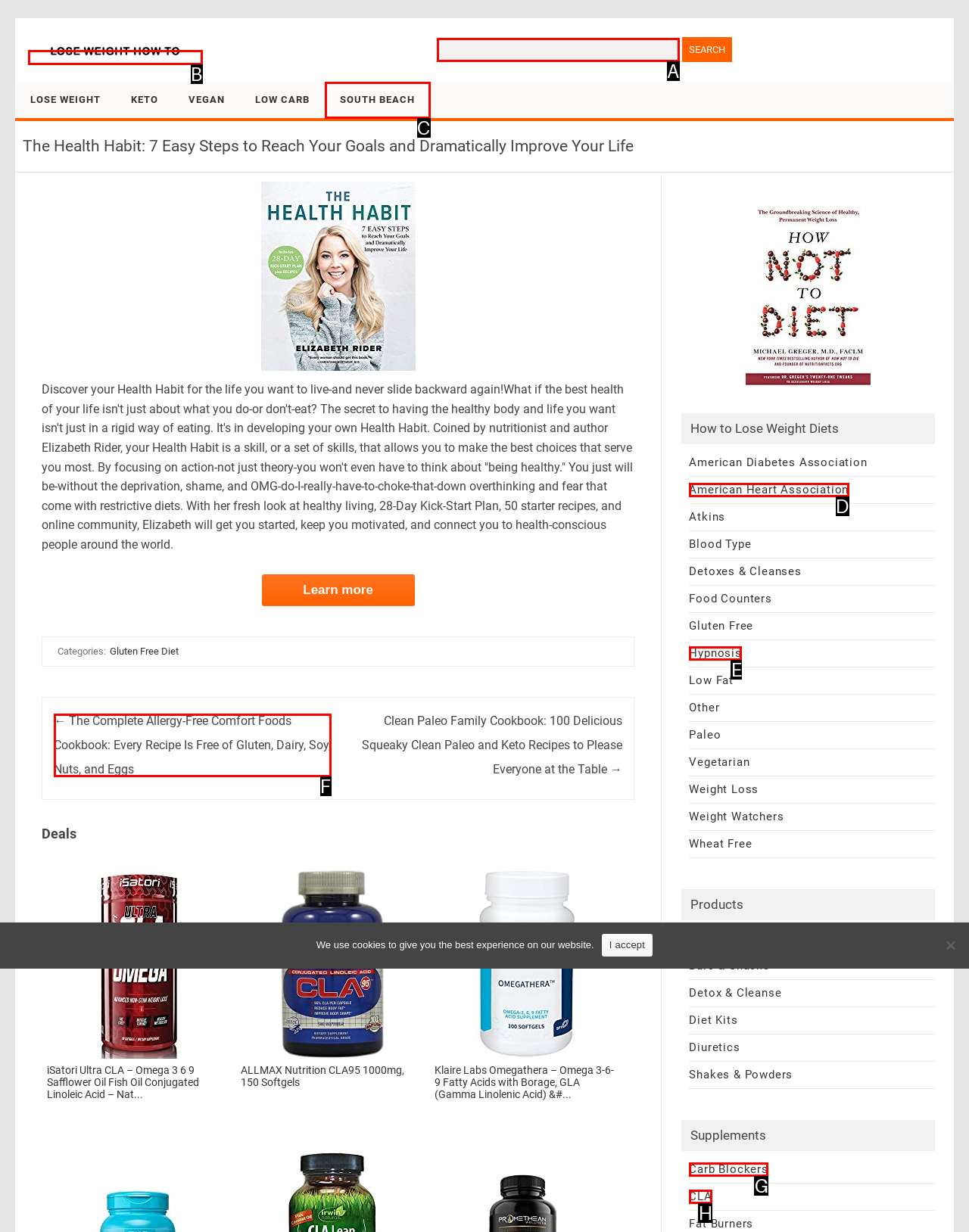Choose the UI element to click on to achieve this task: Search for something. Reply with the letter representing the selected element.

A